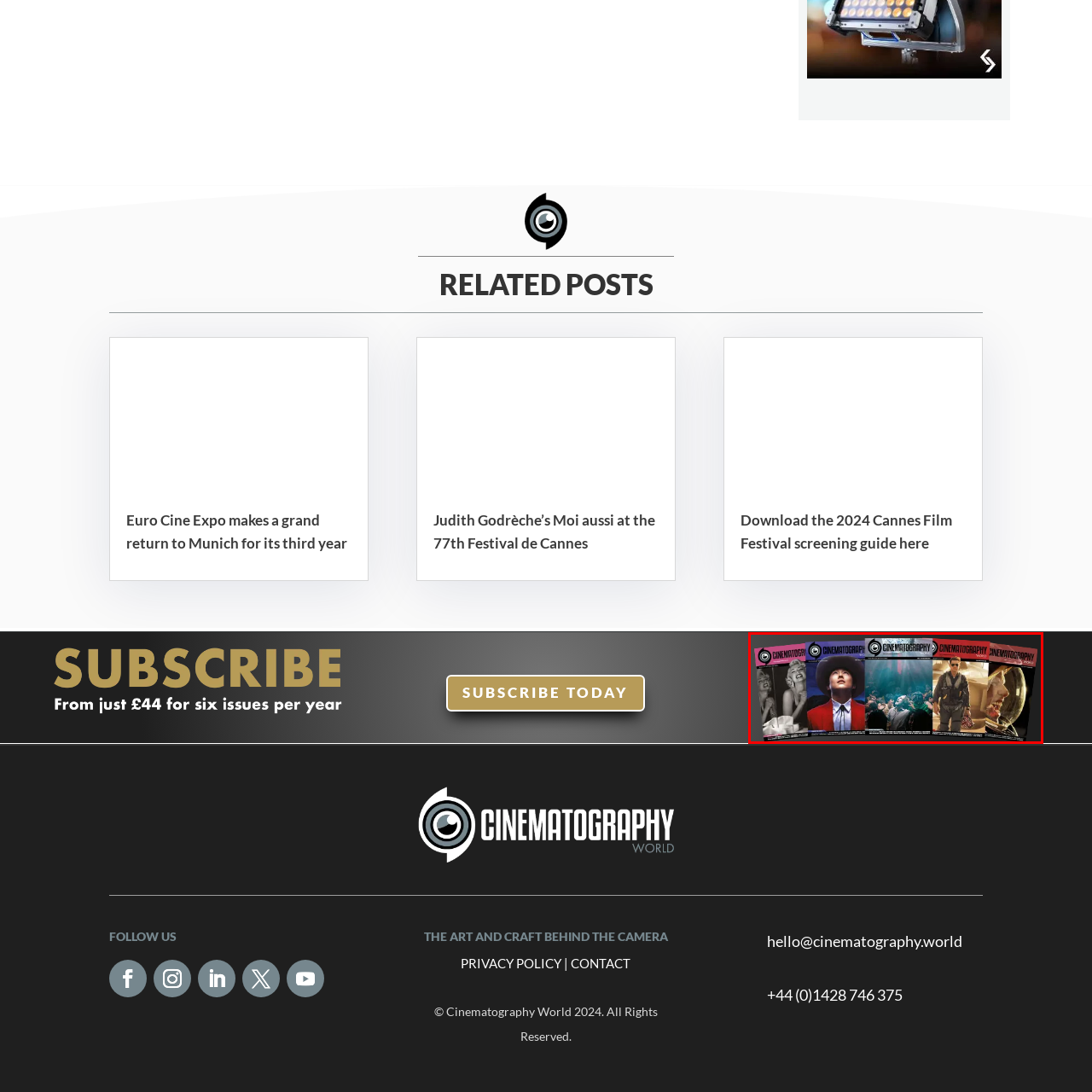Inspect the section within the red border, What is the main theme of the magazine covers? Provide a one-word or one-phrase answer.

cinematography